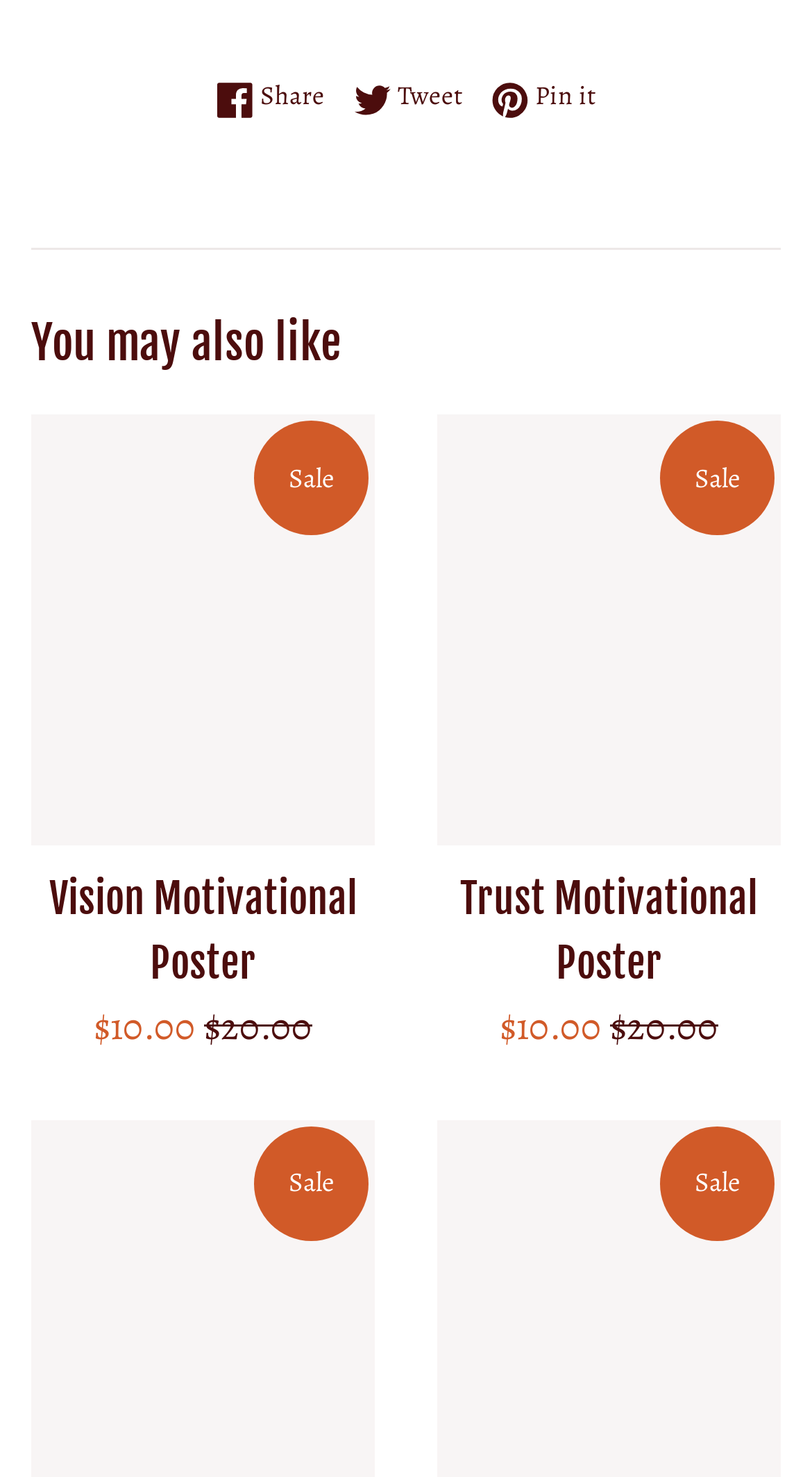What is the price of the Vision Motivational Poster?
Give a detailed response to the question by analyzing the screenshot.

I found the link 'Vision Motivational Poster' with a StaticText 'Sale price' and another StaticText '$10.00' next to it, indicating the sale price of the poster.